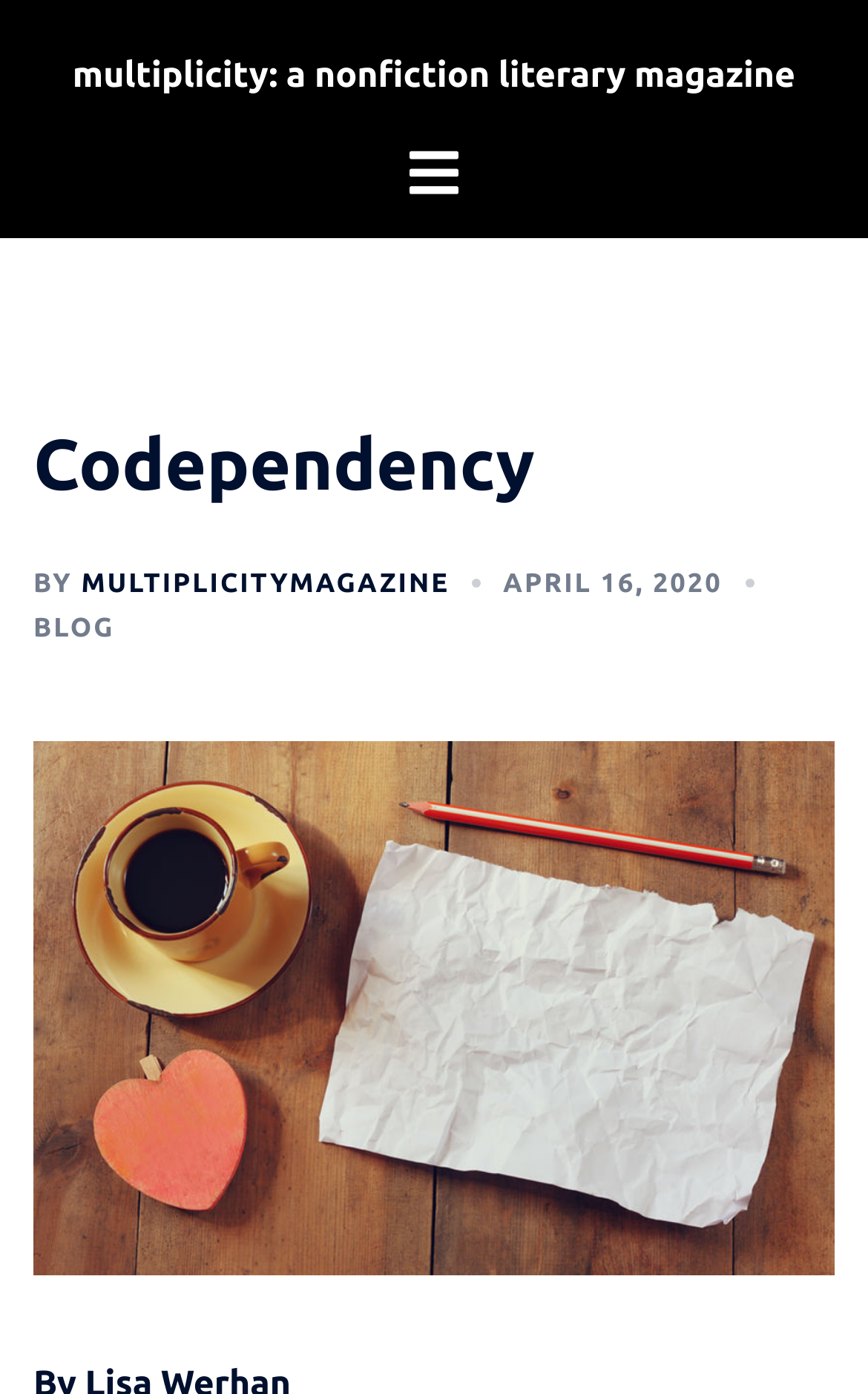Provide the bounding box coordinates of the UI element that matches the description: "Blog".

[0.038, 0.44, 0.132, 0.461]